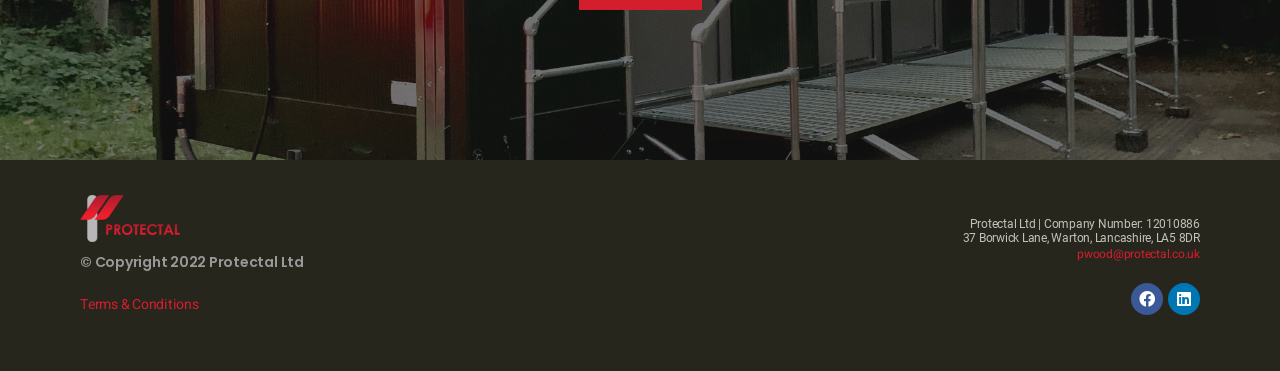Identify the bounding box for the described UI element: "Facebook".

[0.884, 0.762, 0.909, 0.849]